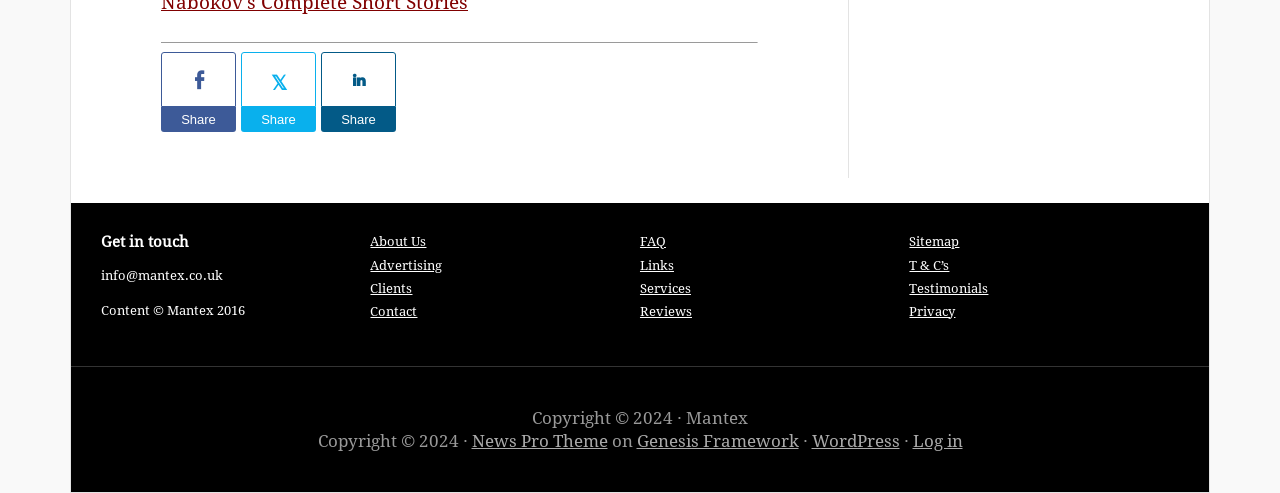What is the email address to get in touch?
Please provide a comprehensive answer based on the visual information in the image.

The email address can be found in the 'Get in touch' section, which is located in the middle of the webpage. The section contains a heading 'Get in touch' followed by the email address 'info@mantex.co.uk'.